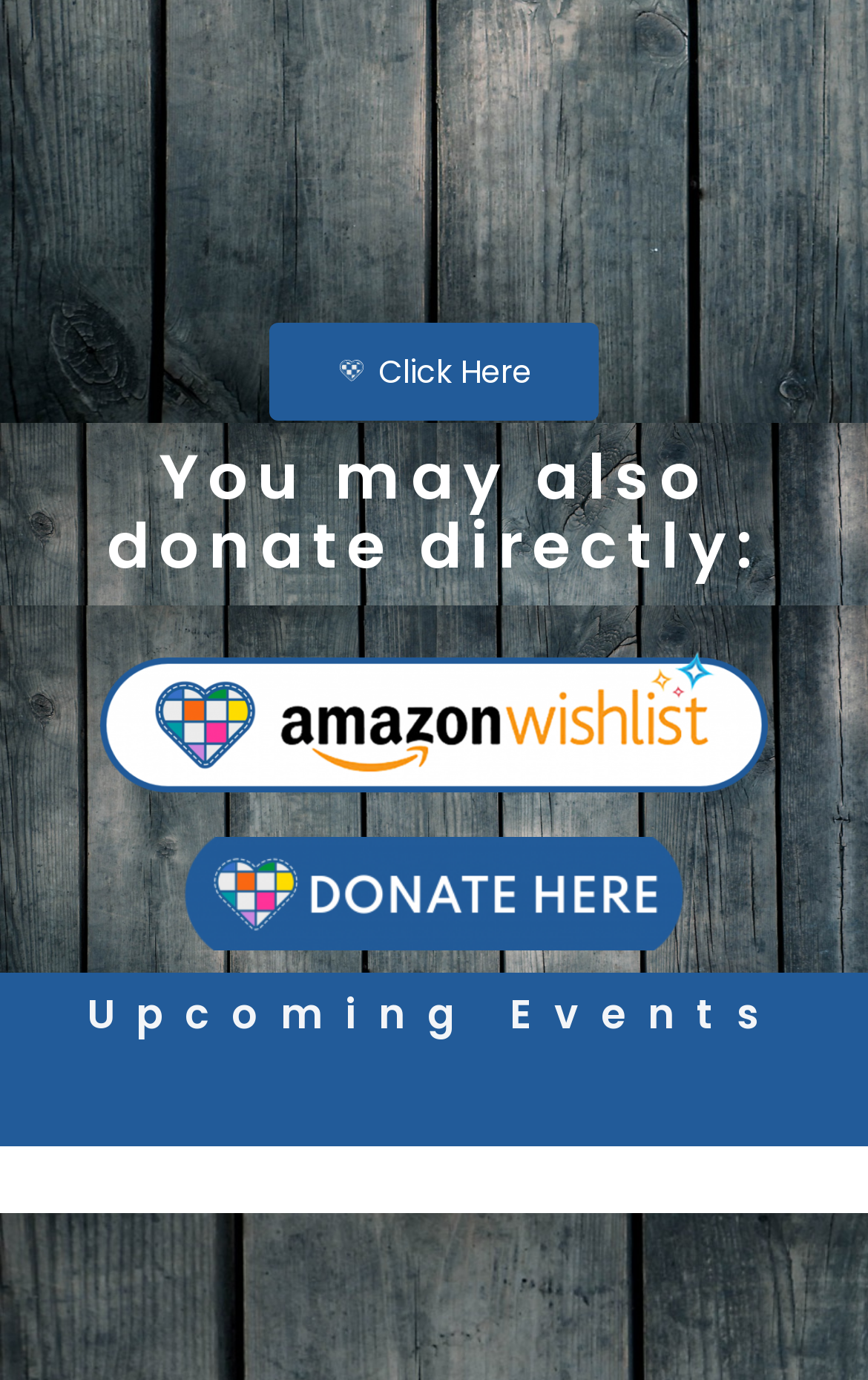Provide a short answer using a single word or phrase for the following question: 
How many links are on the webpage?

3